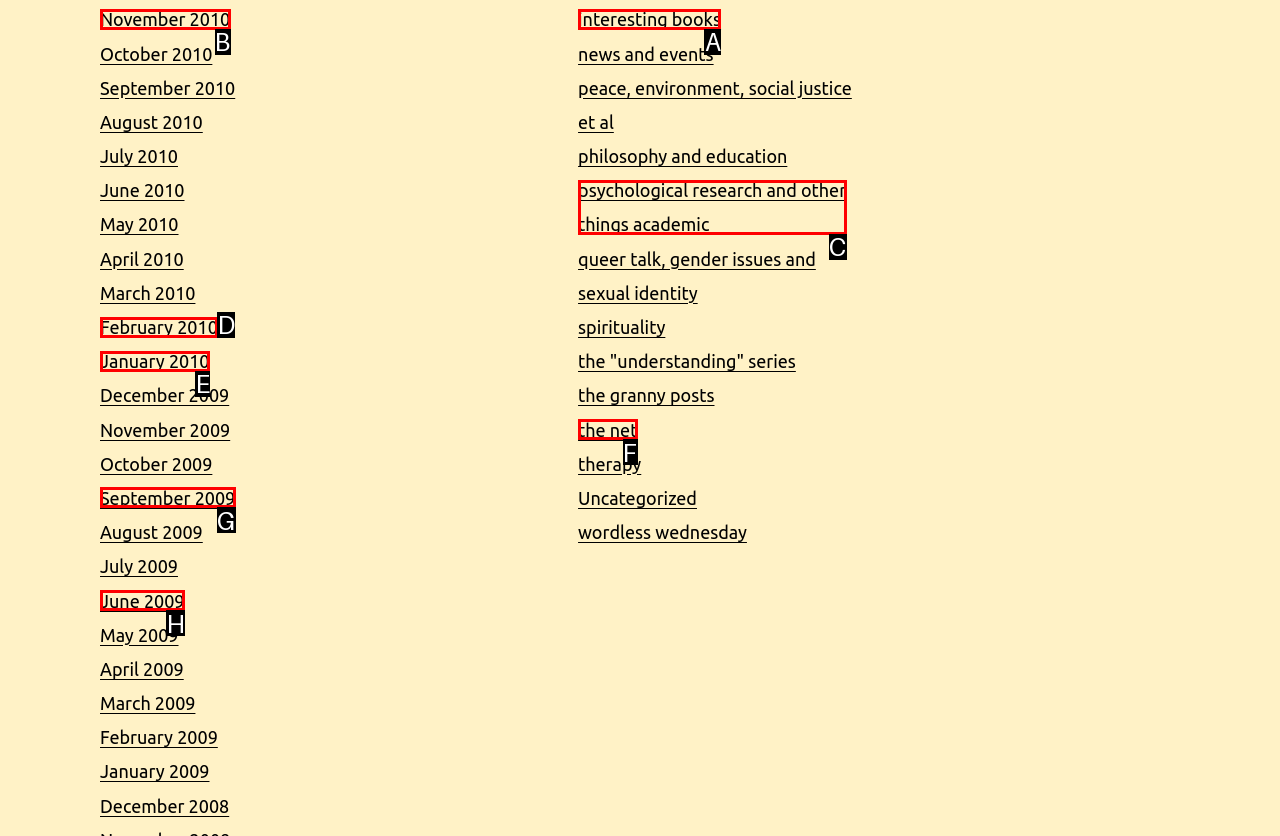Select the letter of the element you need to click to complete this task: read about interesting books
Answer using the letter from the specified choices.

A